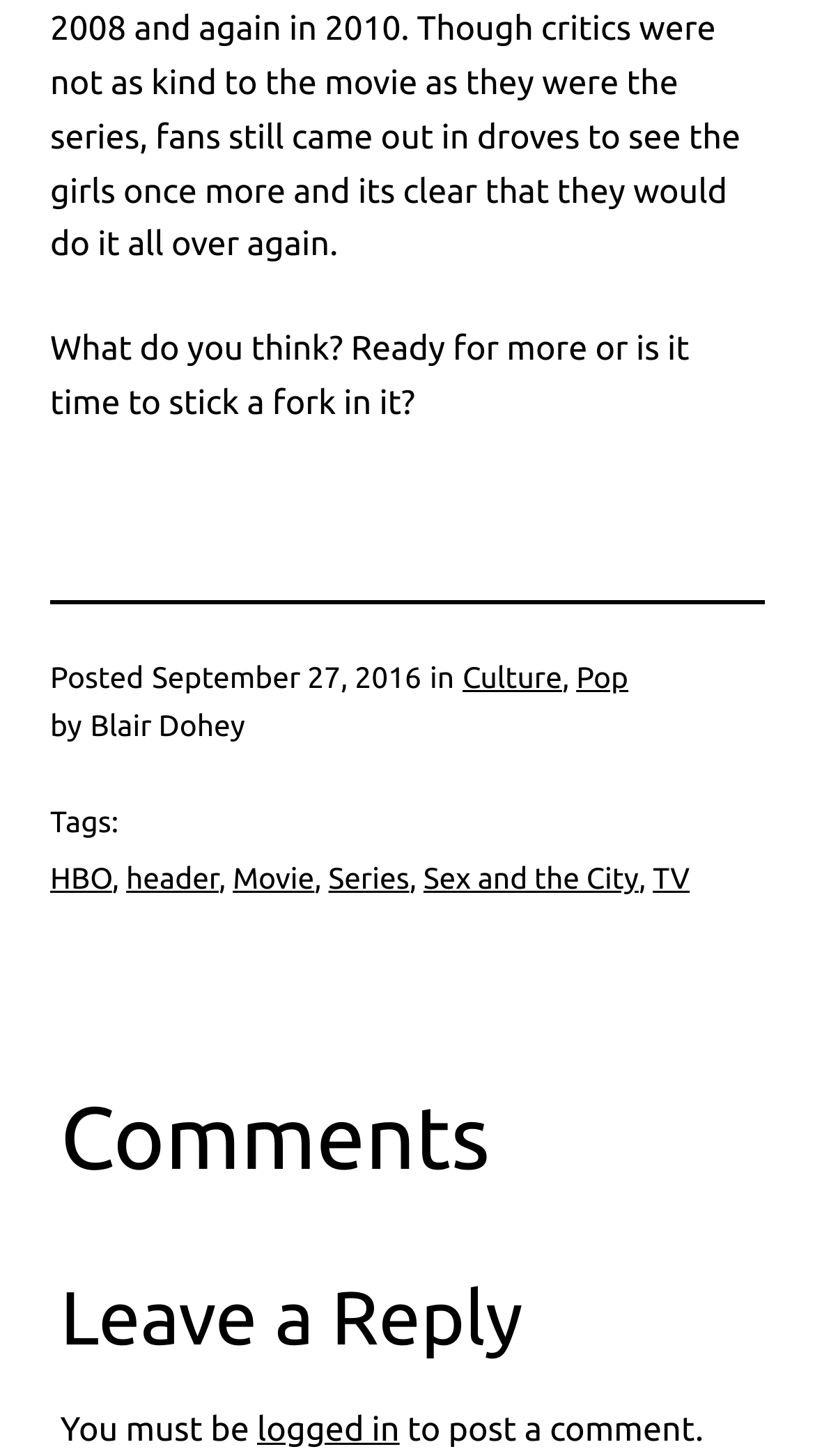Provide the bounding box coordinates of the section that needs to be clicked to accomplish the following instruction: "Click the 'Comments' heading."

[0.074, 0.745, 0.926, 0.818]